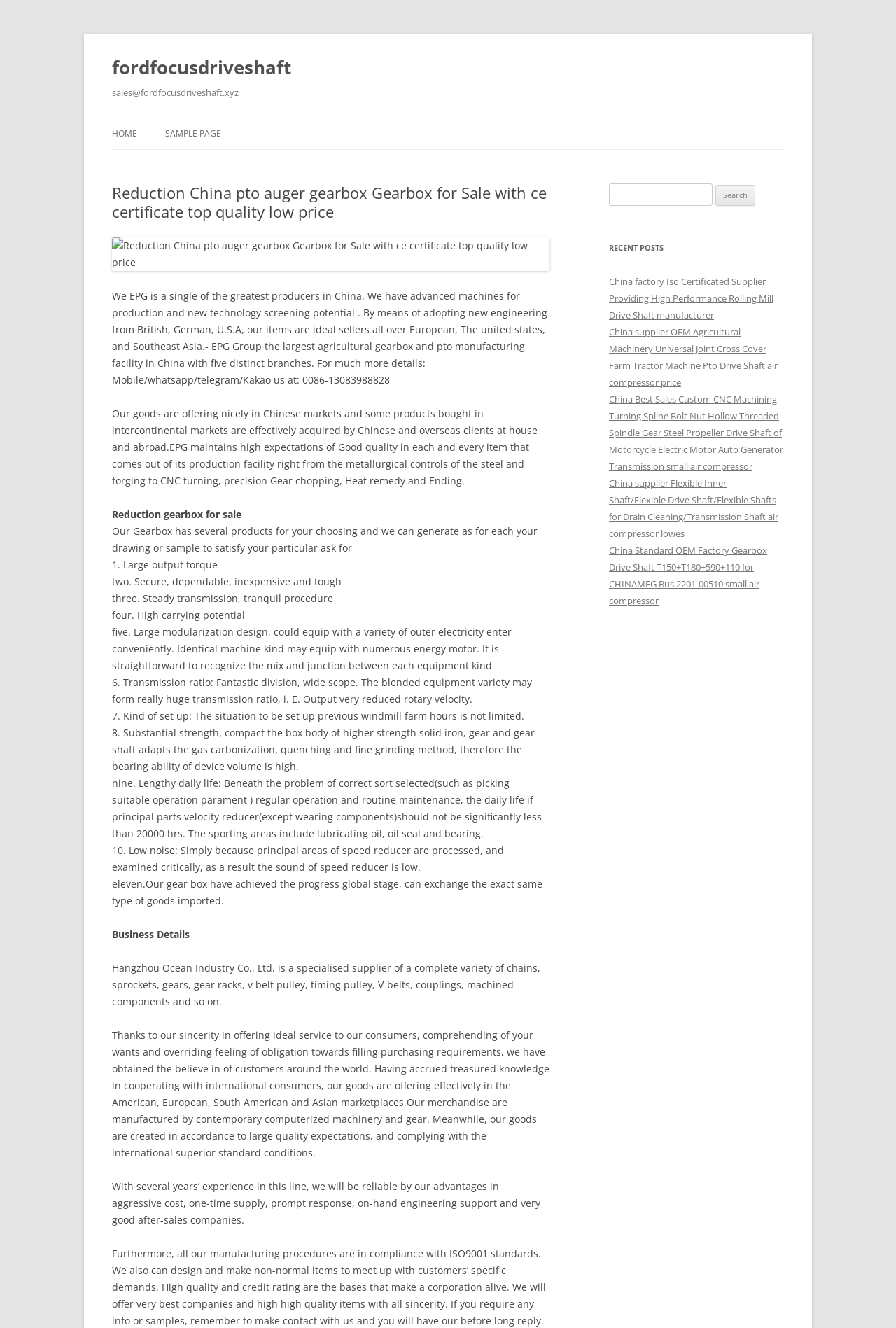Use a single word or phrase to answer the question:
What is the company's email address?

sales@fordfocusdriveshaft.xyz